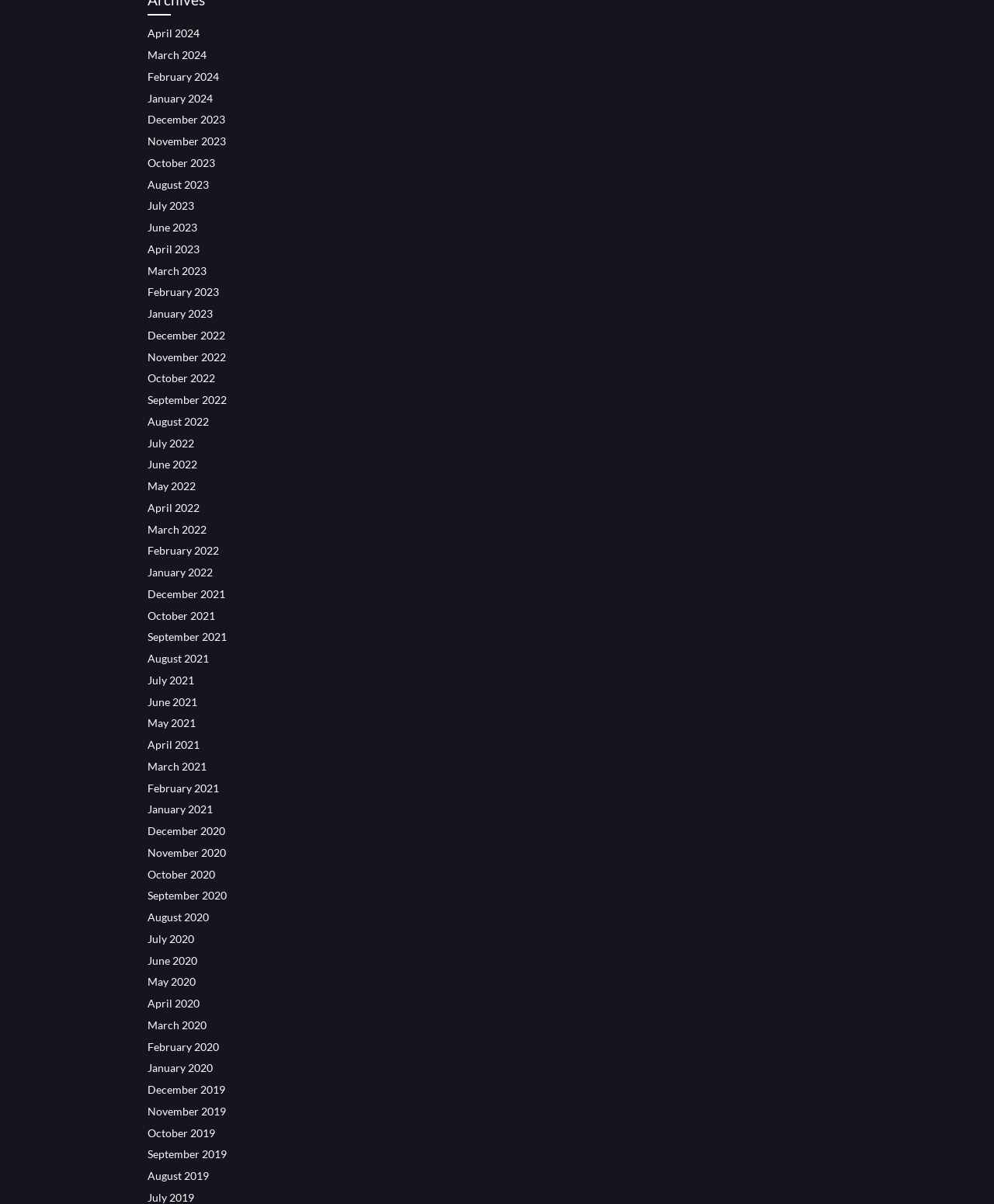Provide a short, one-word or phrase answer to the question below:
How many months are listed in 2023?

12